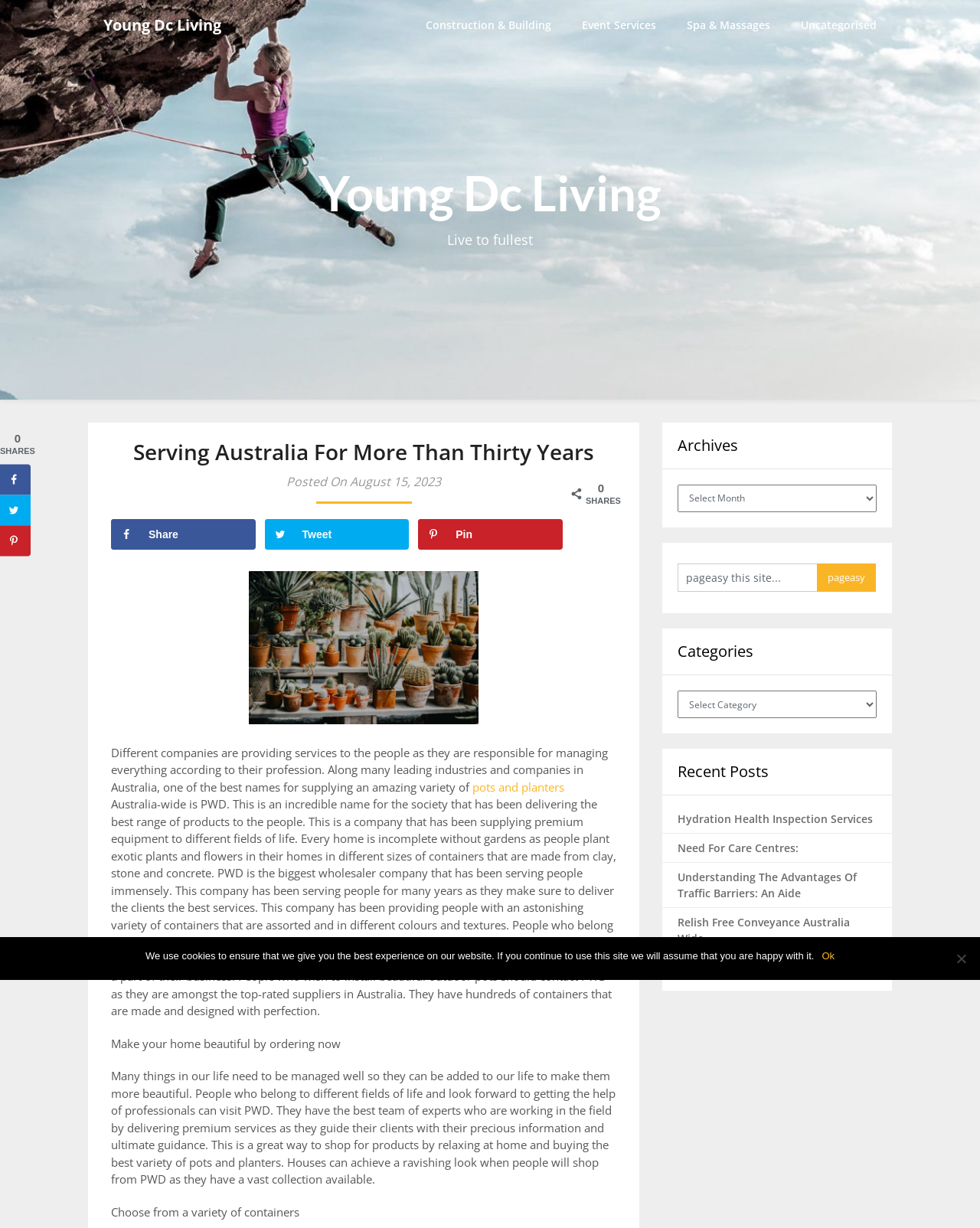Please find the main title text of this webpage.

Serving Australia For More Than Thirty Years